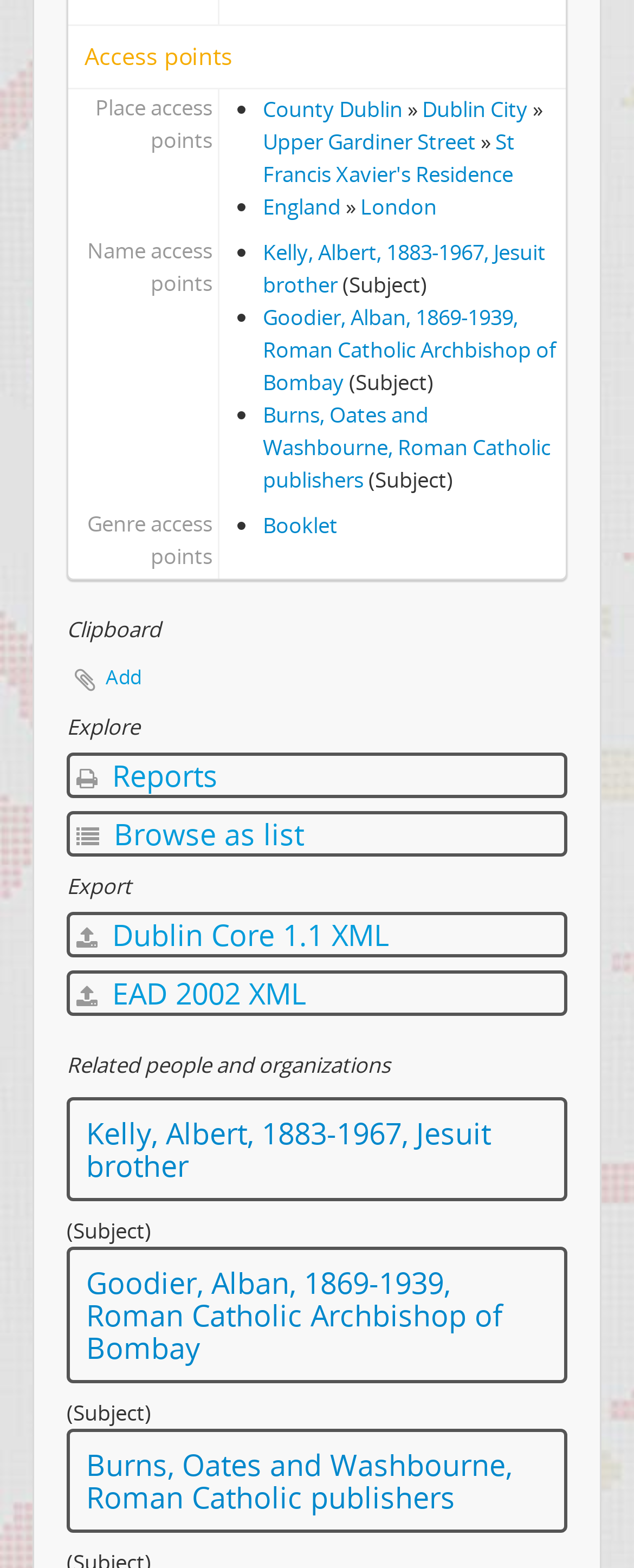How many links are on this webpage?
Please provide a single word or phrase answer based on the image.

558